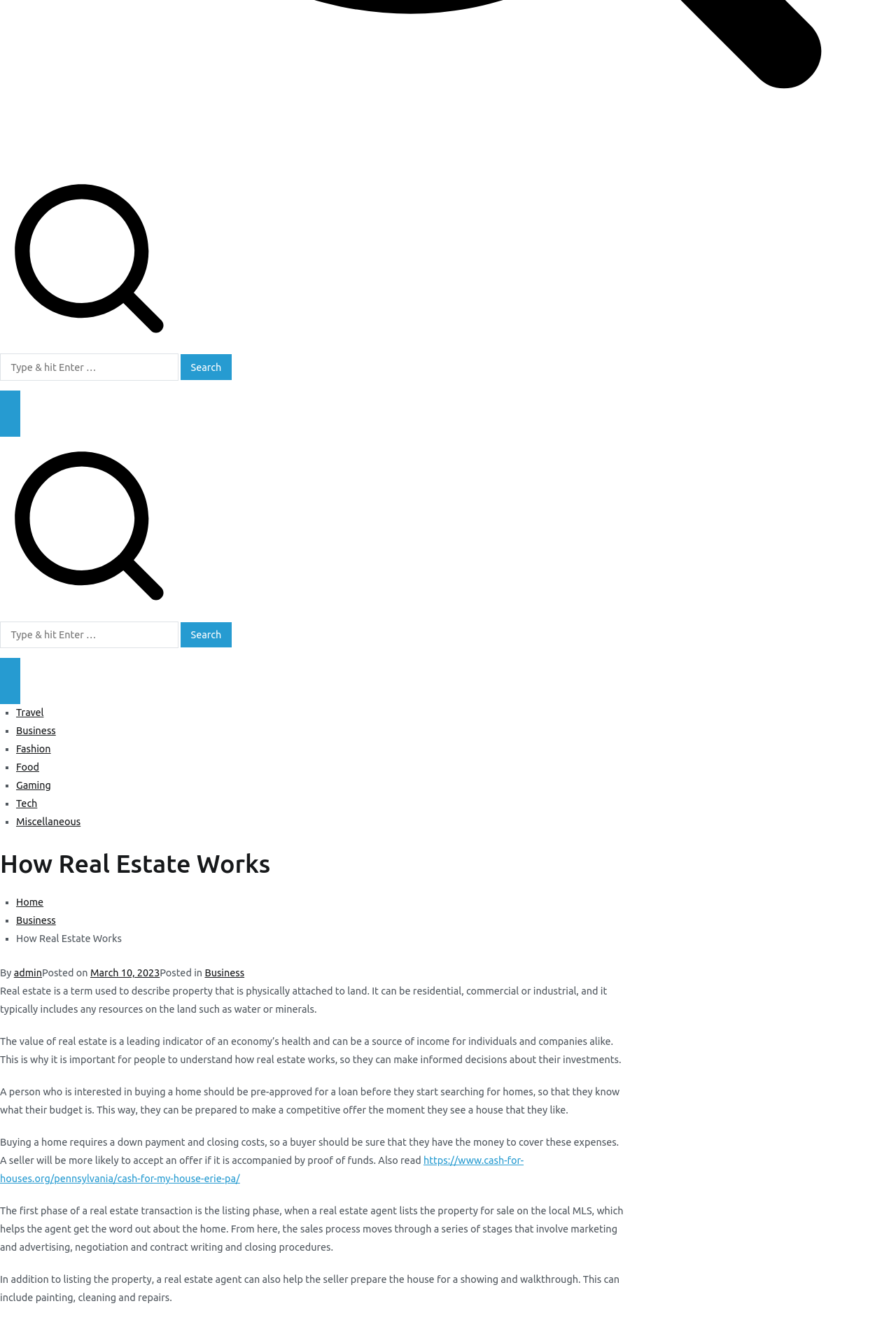Pinpoint the bounding box coordinates of the clickable element to carry out the following instruction: "Search for something."

[0.0, 0.268, 0.199, 0.288]